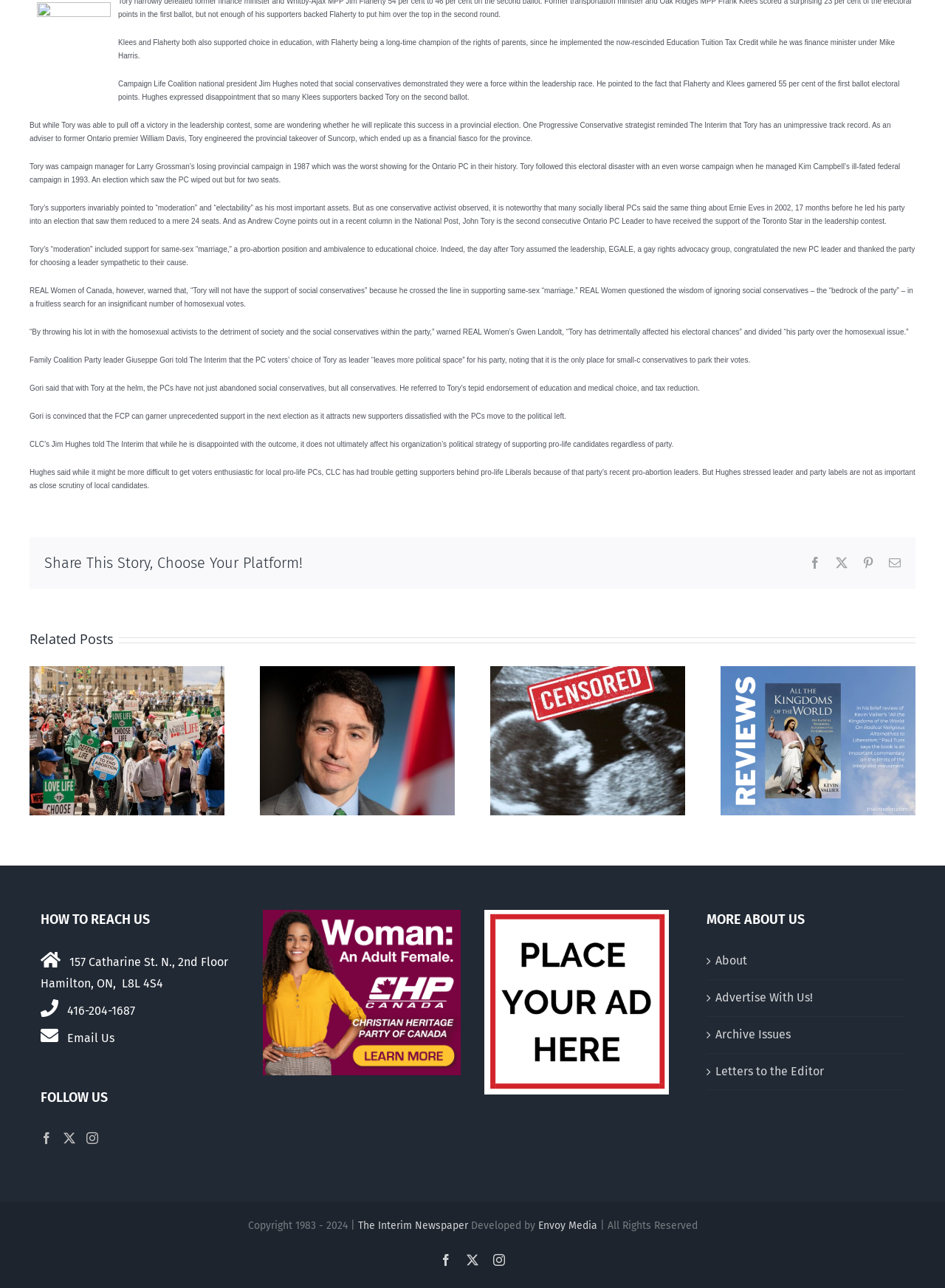Determine the bounding box coordinates of the UI element that matches the following description: "The Interim Newspaper". The coordinates should be four float numbers between 0 and 1 in the format [left, top, right, bottom].

[0.379, 0.947, 0.495, 0.957]